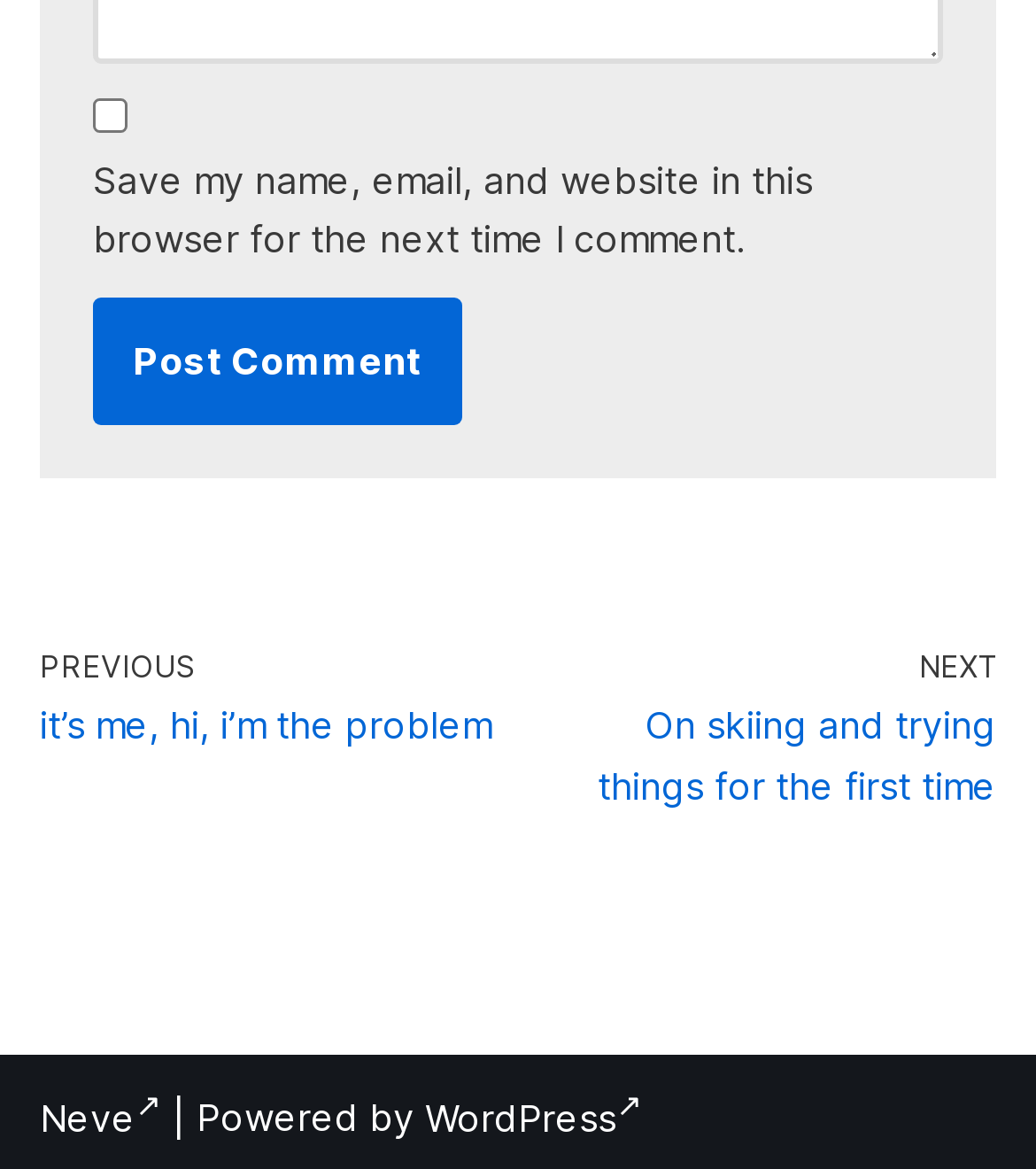What is the position of the 'Post Comment' button?
Please ensure your answer is as detailed and informative as possible.

I analyzed the bounding box coordinates of the 'Post Comment' button, which are [0.09, 0.254, 0.446, 0.364]. Comparing these coordinates with others, I determined that the button is located at the top-left part of the webpage.